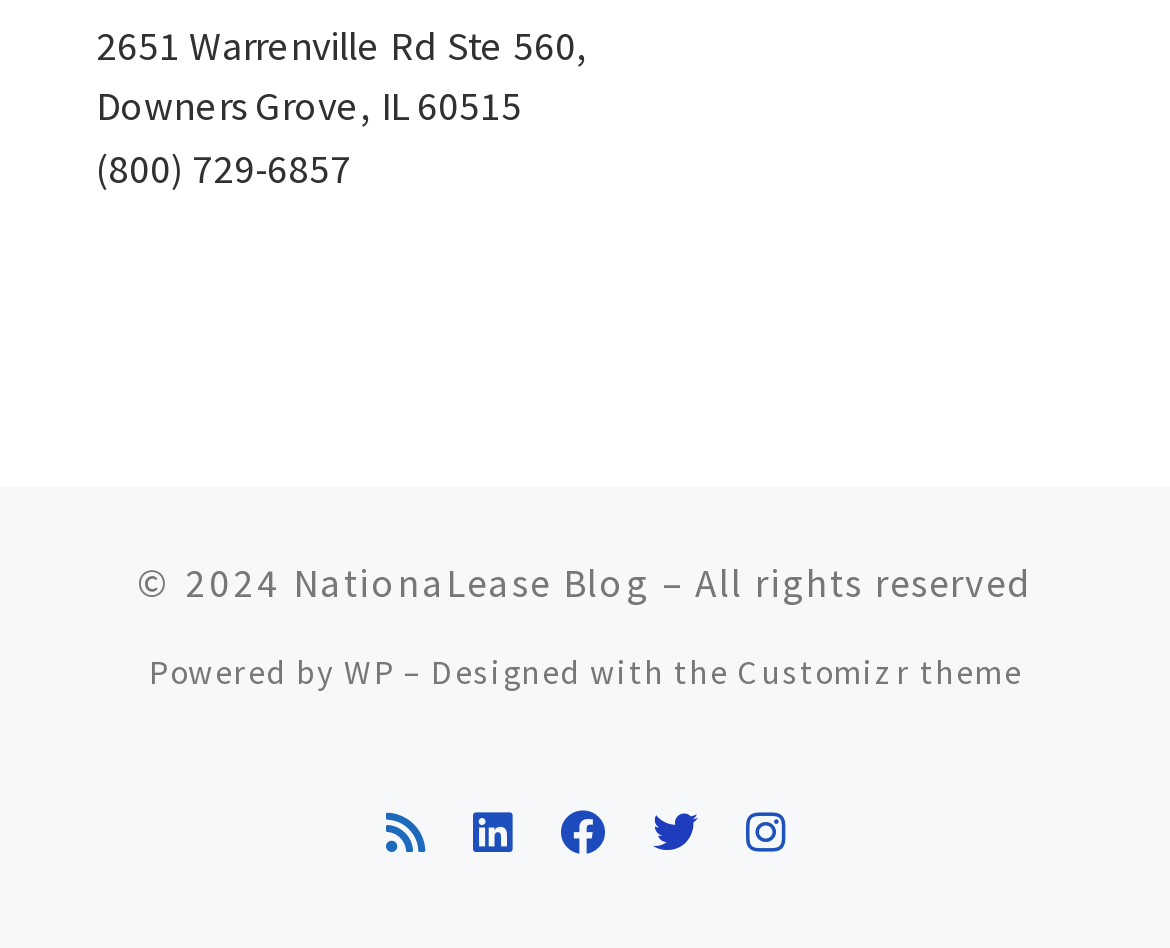Using the provided element description, identify the bounding box coordinates as (top-left x, top-left y, bottom-right x, bottom-right y). Ensure all values are between 0 and 1. Description: title="OPG"

None